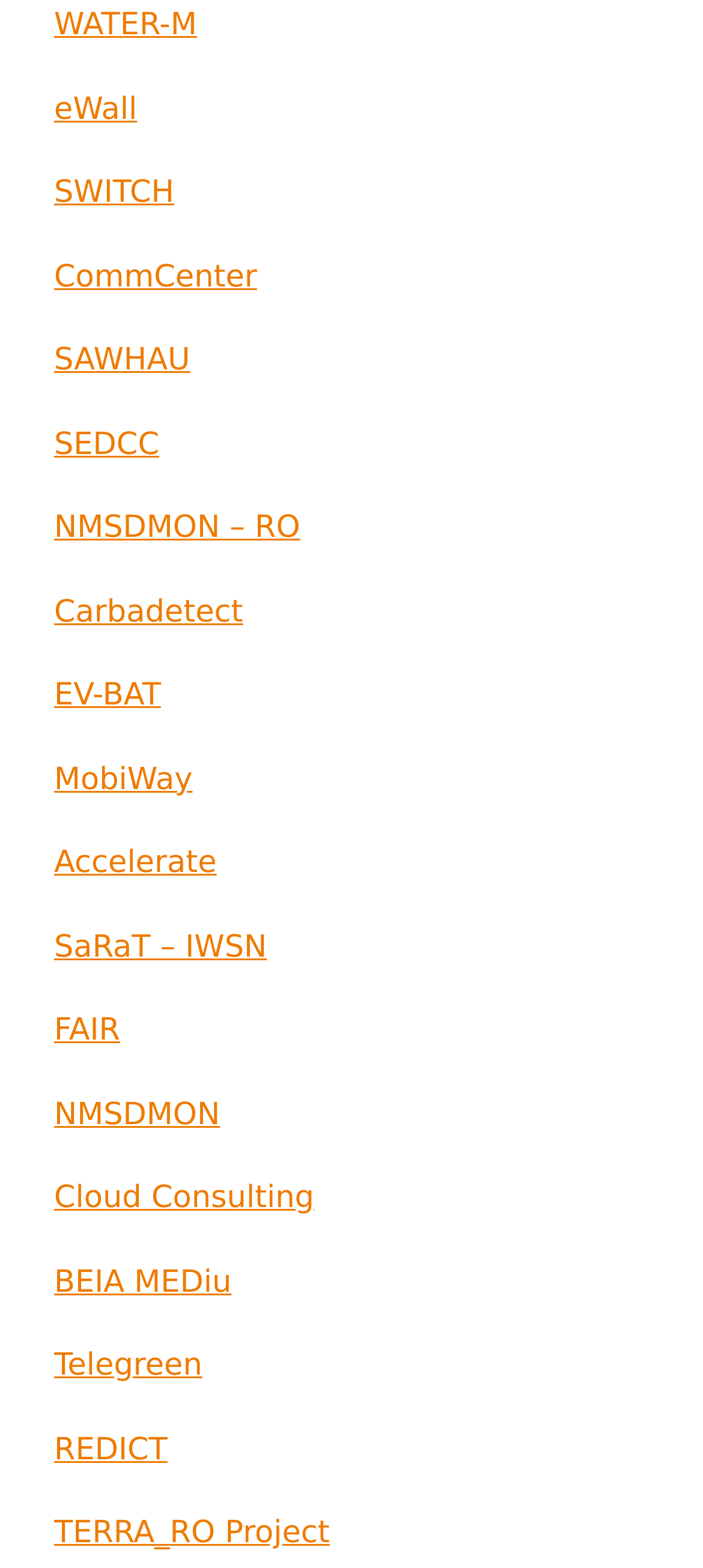Please identify the bounding box coordinates of the element I need to click to follow this instruction: "explore NMSDMON – RO".

[0.077, 0.323, 0.923, 0.352]